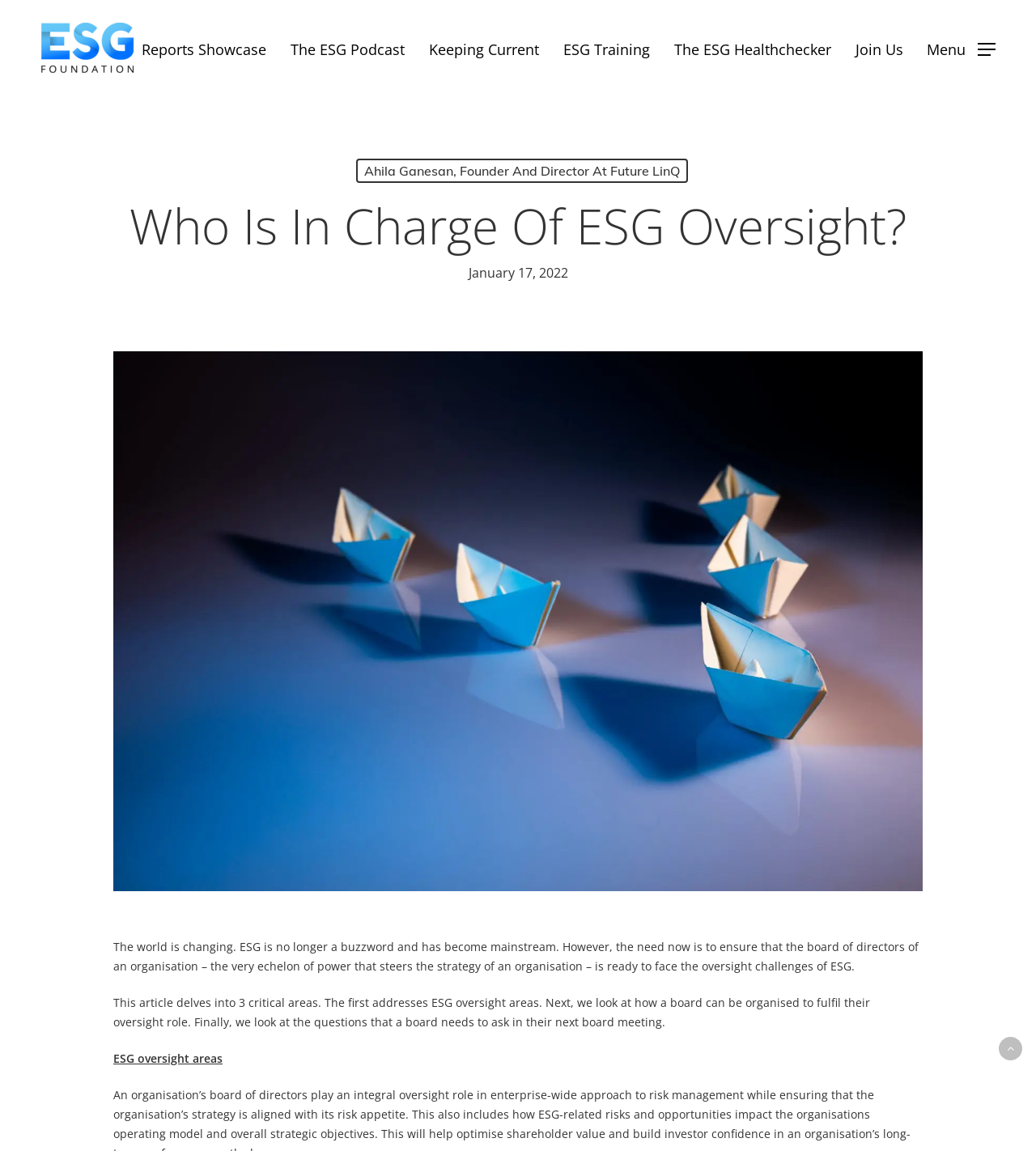Please provide a short answer using a single word or phrase for the question:
What is the registration number of The ESG Foundation Community Interest Company Limited?

13219173